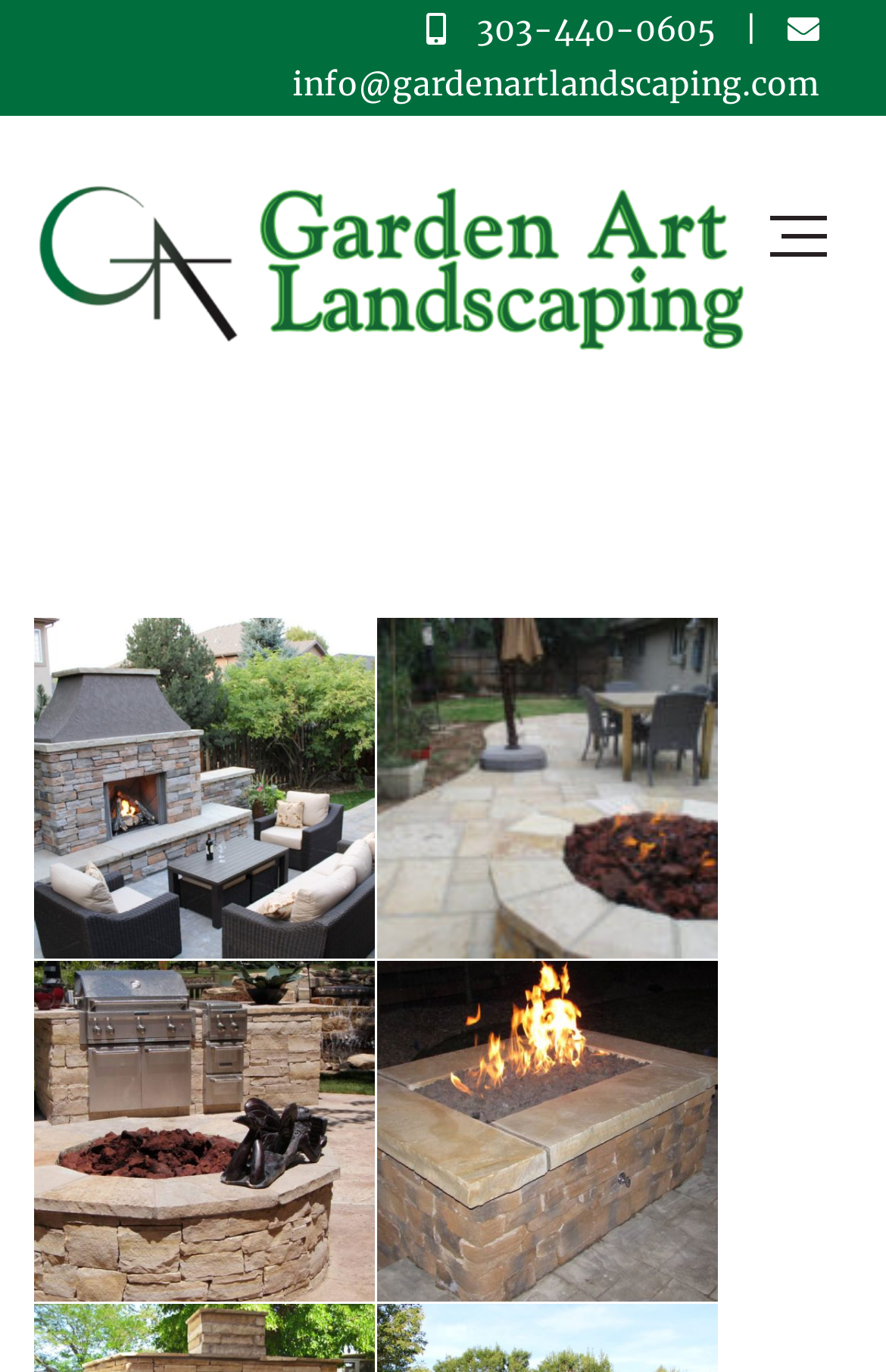Is there a logo image on the page?
Answer the question using a single word or phrase, according to the image.

Yes